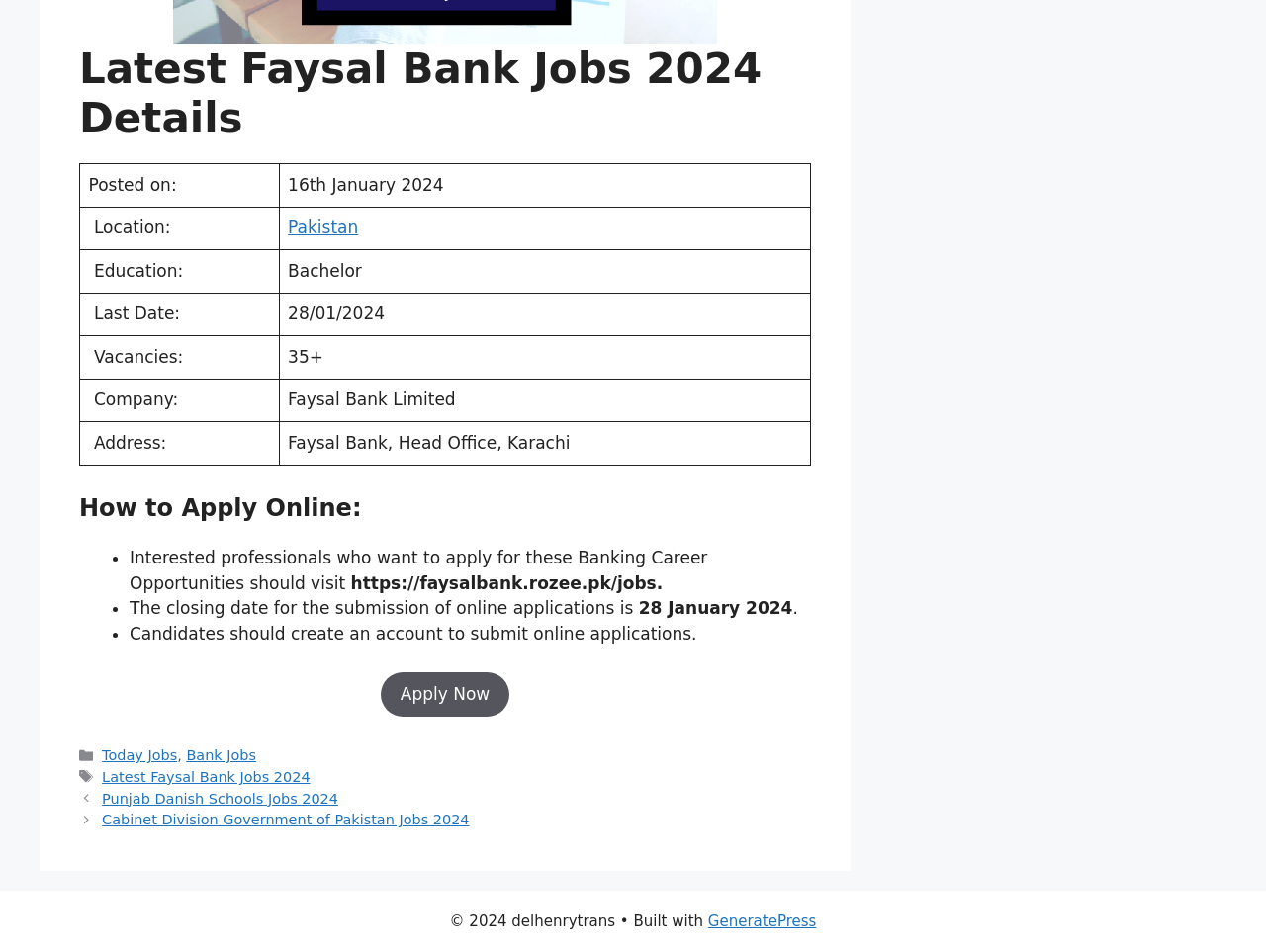Using the webpage screenshot, find the UI element described by GeneratePress. Provide the bounding box coordinates in the format (top-left x, top-left y, bottom-right x, bottom-right y), ensuring all values are floating point numbers between 0 and 1.

[0.559, 0.958, 0.645, 0.977]